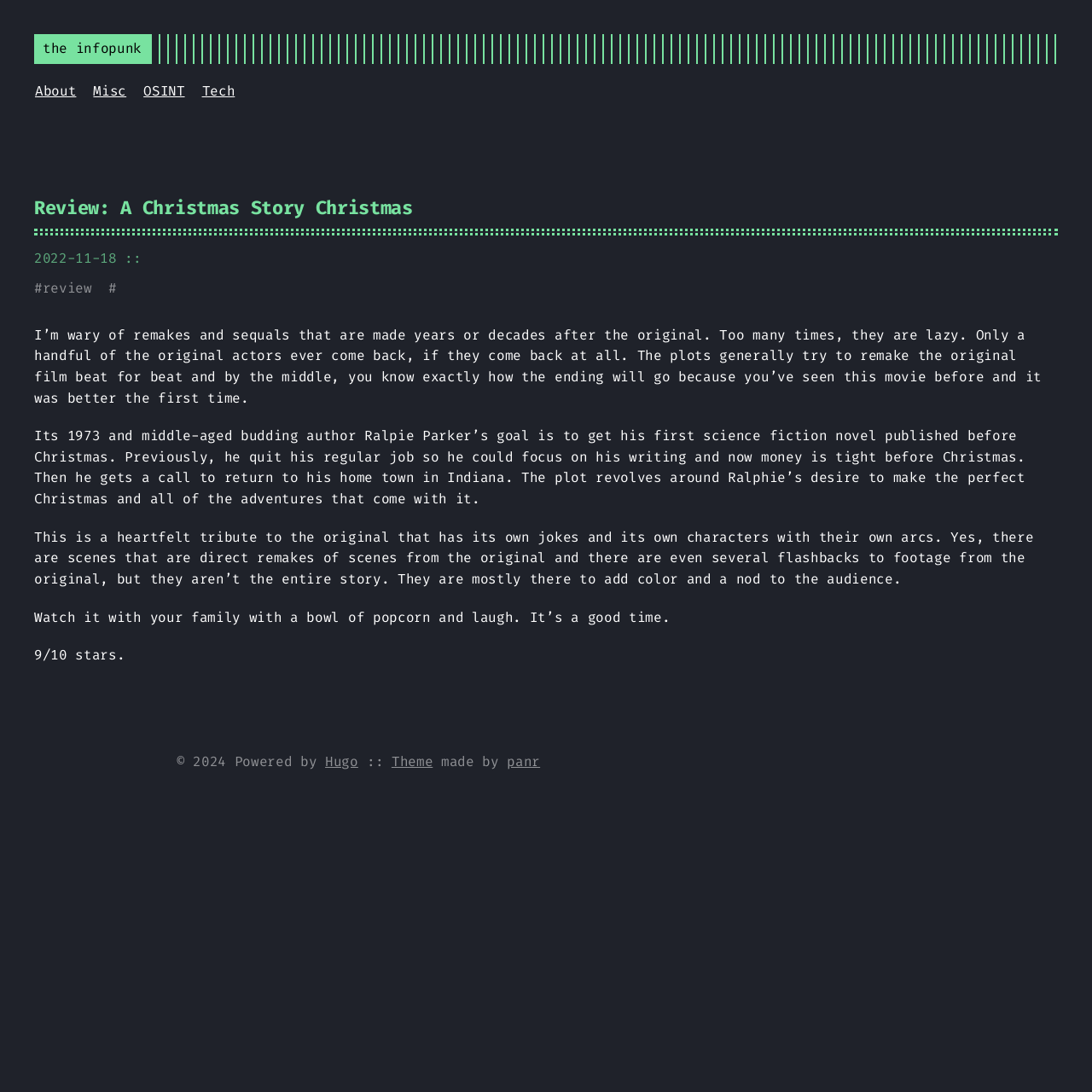Determine the bounding box coordinates for the element that should be clicked to follow this instruction: "visit the Theme page". The coordinates should be given as four float numbers between 0 and 1, in the format [left, top, right, bottom].

[0.358, 0.689, 0.396, 0.705]